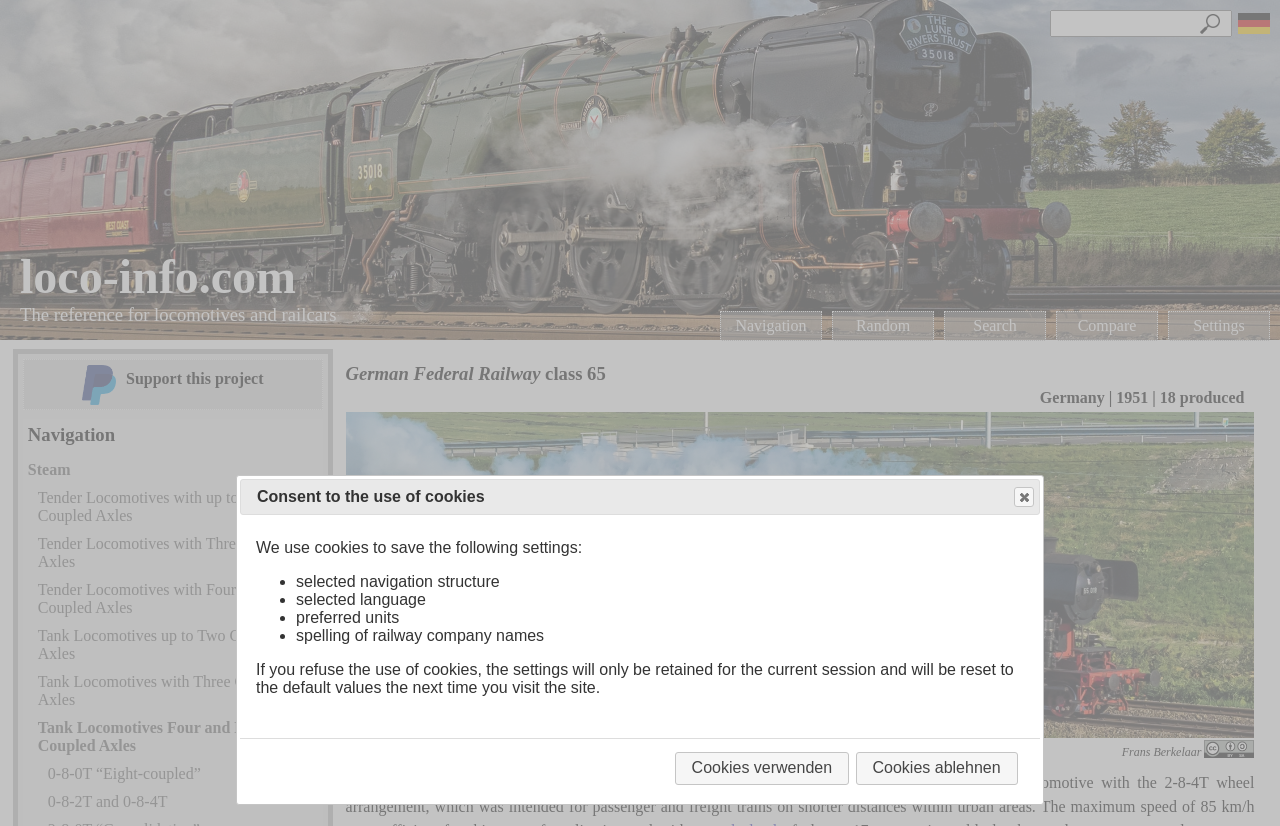Provide the bounding box coordinates, formatted as (top-left x, top-left y, bottom-right x, bottom-right y), with all values being floating point numbers between 0 and 1. Identify the bounding box of the UI element that matches the description: Support this project

[0.018, 0.435, 0.252, 0.496]